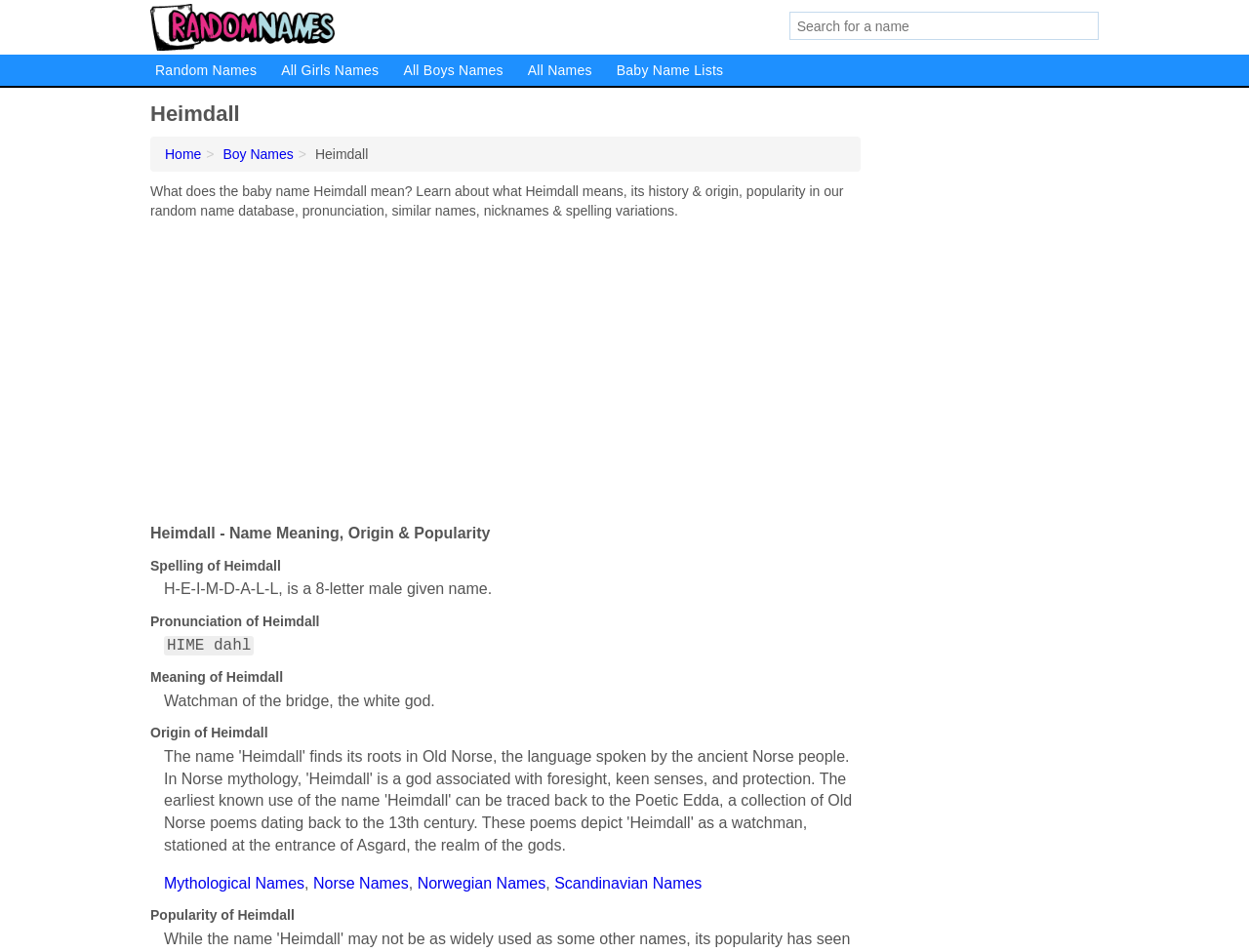Locate the bounding box coordinates of the segment that needs to be clicked to meet this instruction: "Search for a name".

[0.632, 0.012, 0.88, 0.042]